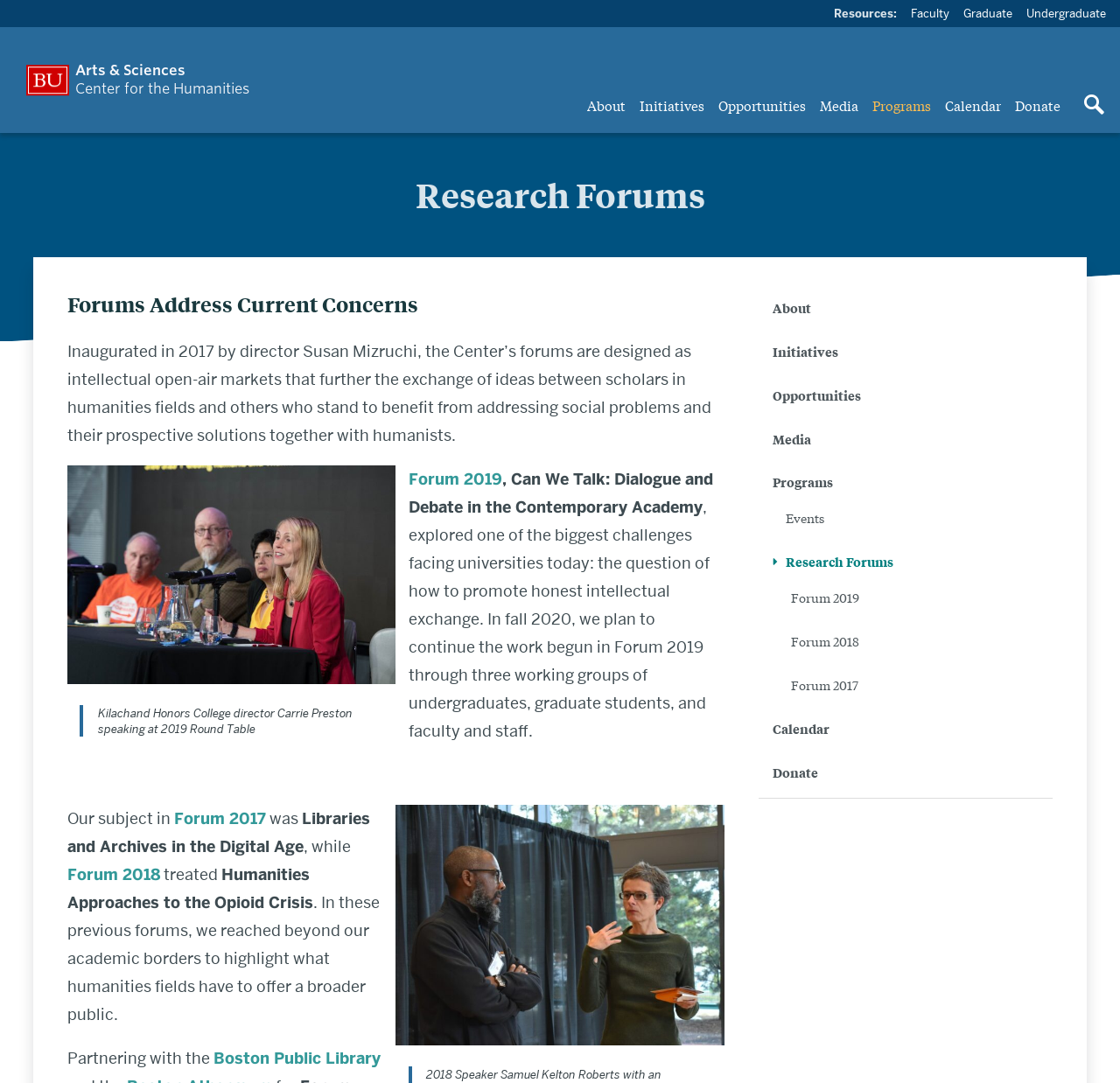Present a detailed account of what is displayed on the webpage.

The webpage is about the Research Forums of the Center for the Humanities. At the top, there is a link to the Arts & Sciences Center for the Humanities, followed by a search button on the right side. Below this, there is a navigation menu with links to About, Initiatives, Opportunities, Media, Programs, Calendar, and Donate.

The main content of the page is divided into two sections. On the left side, there is a heading "Research Forums" followed by a brief description of the forums, which are intellectual open-air markets that facilitate the exchange of ideas between scholars in humanities fields and others. Below this, there is an image with a caption describing a scene from a forum event.

On the right side, there is a section with links to resources, including Faculty, Graduate, and Undergraduate resources. Below this, there is a section with links to related pages, including About, Initiatives, Opportunities, Media, Programs, Events, and Research Forums, as well as links to specific forum events, such as Forum 2019, Forum 2018, and Forum 2017.

The main content area also includes a brief description of the forums, including their purpose and past events, such as Forum 2019, which explored the question of how to promote honest intellectual exchange, and Forum 2017, which focused on Libraries and Archives in the Digital Age. There is also a mention of the partnership with the Boston Public Library.